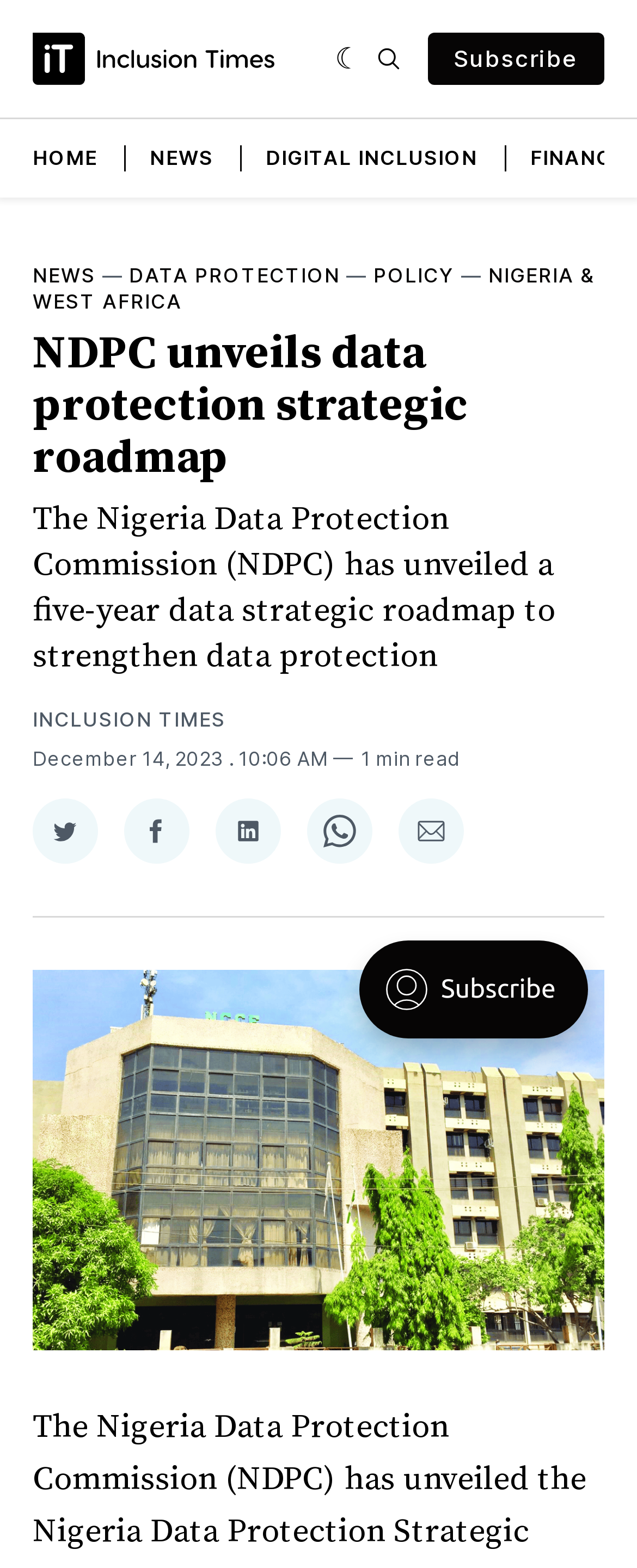Please respond to the question with a concise word or phrase:
What is the estimated reading time of the news article?

1 min